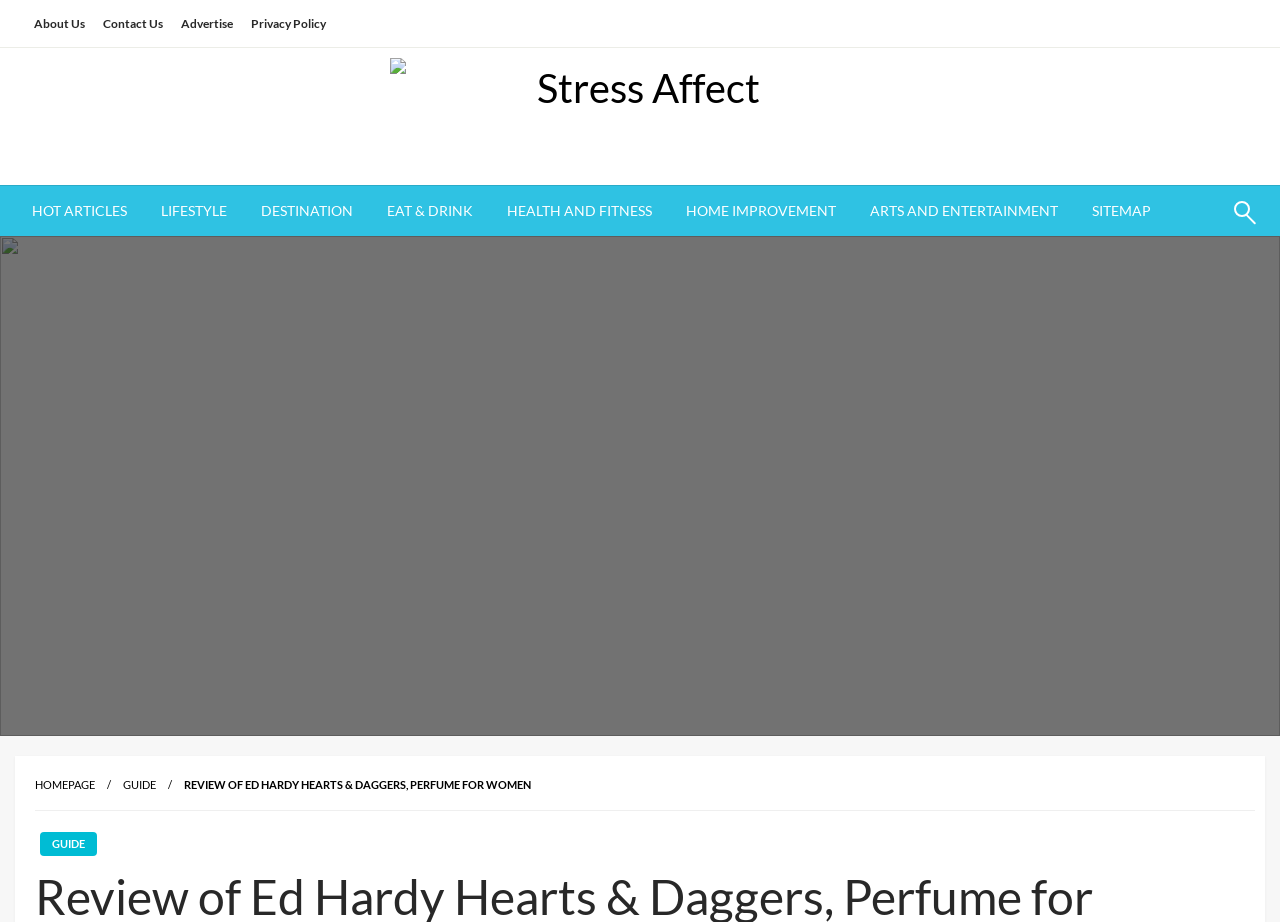Determine the bounding box coordinates for the element that should be clicked to follow this instruction: "click About Us". The coordinates should be given as four float numbers between 0 and 1, in the format [left, top, right, bottom].

[0.02, 0.011, 0.073, 0.04]